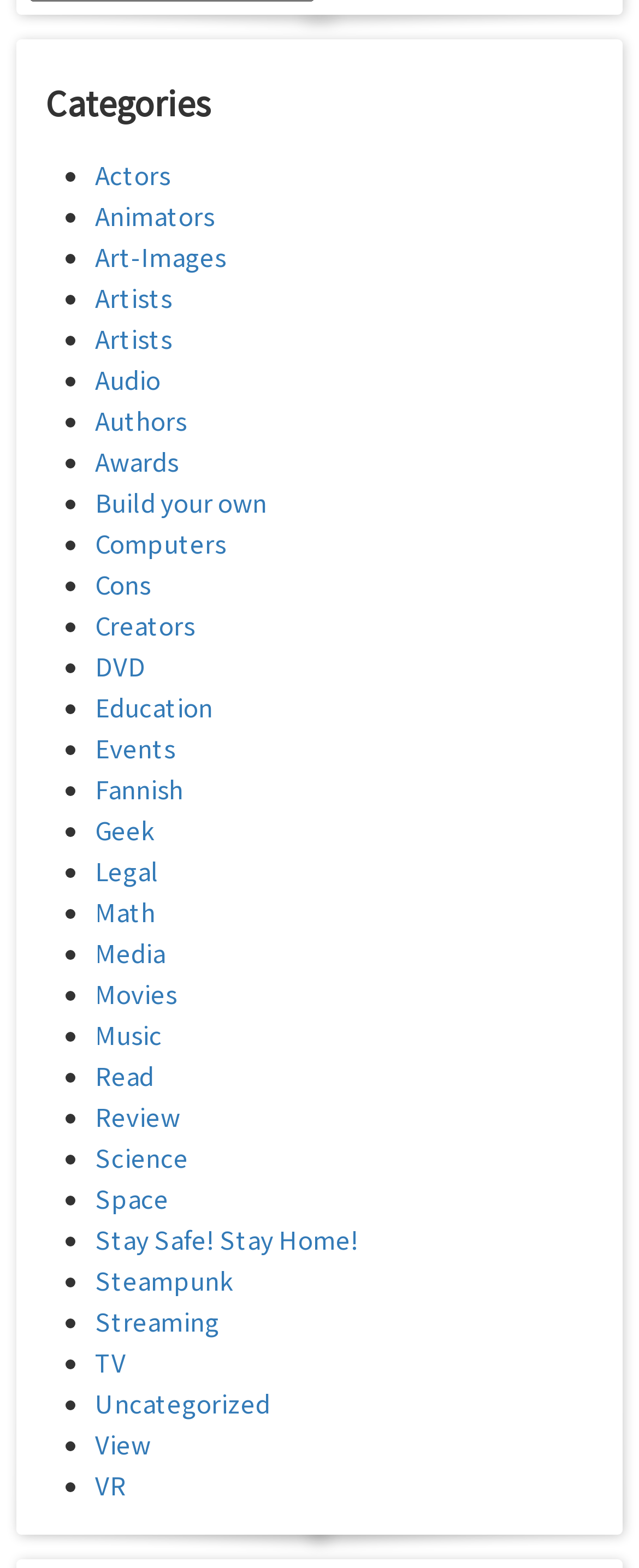How many categories are listed?
Answer the question with as much detail as you can, using the image as a reference.

There are 43 categories listed because there are 43 link elements after the 'Categories' heading, each with a unique text content and bounding box coordinate.